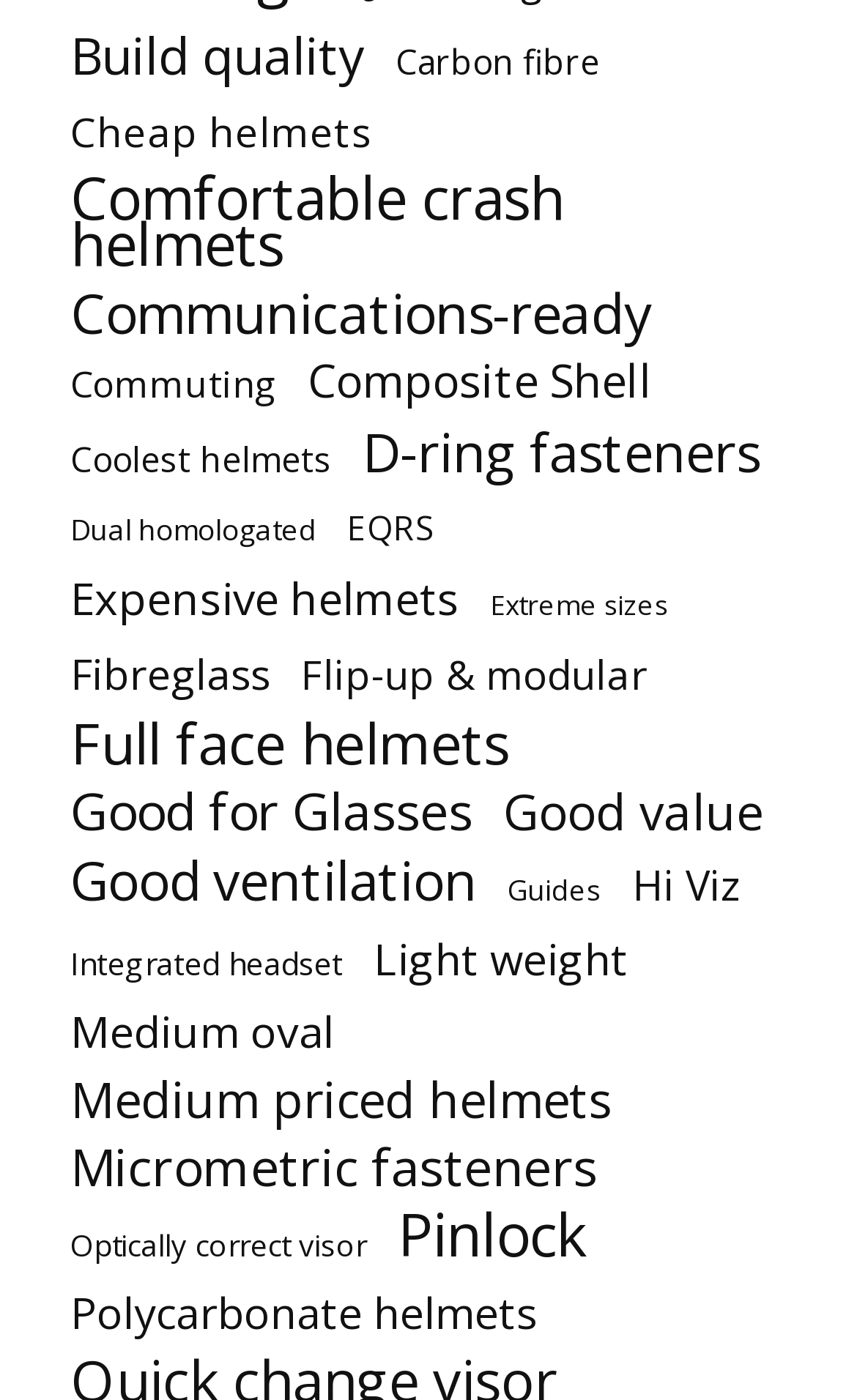Which category is located at the top-left corner of the webpage?
Provide a comprehensive and detailed answer to the question.

By analyzing the bounding box coordinates, I found that the link 'Build quality' has the smallest y1 and x1 values, indicating that it is located at the top-left corner of the webpage.